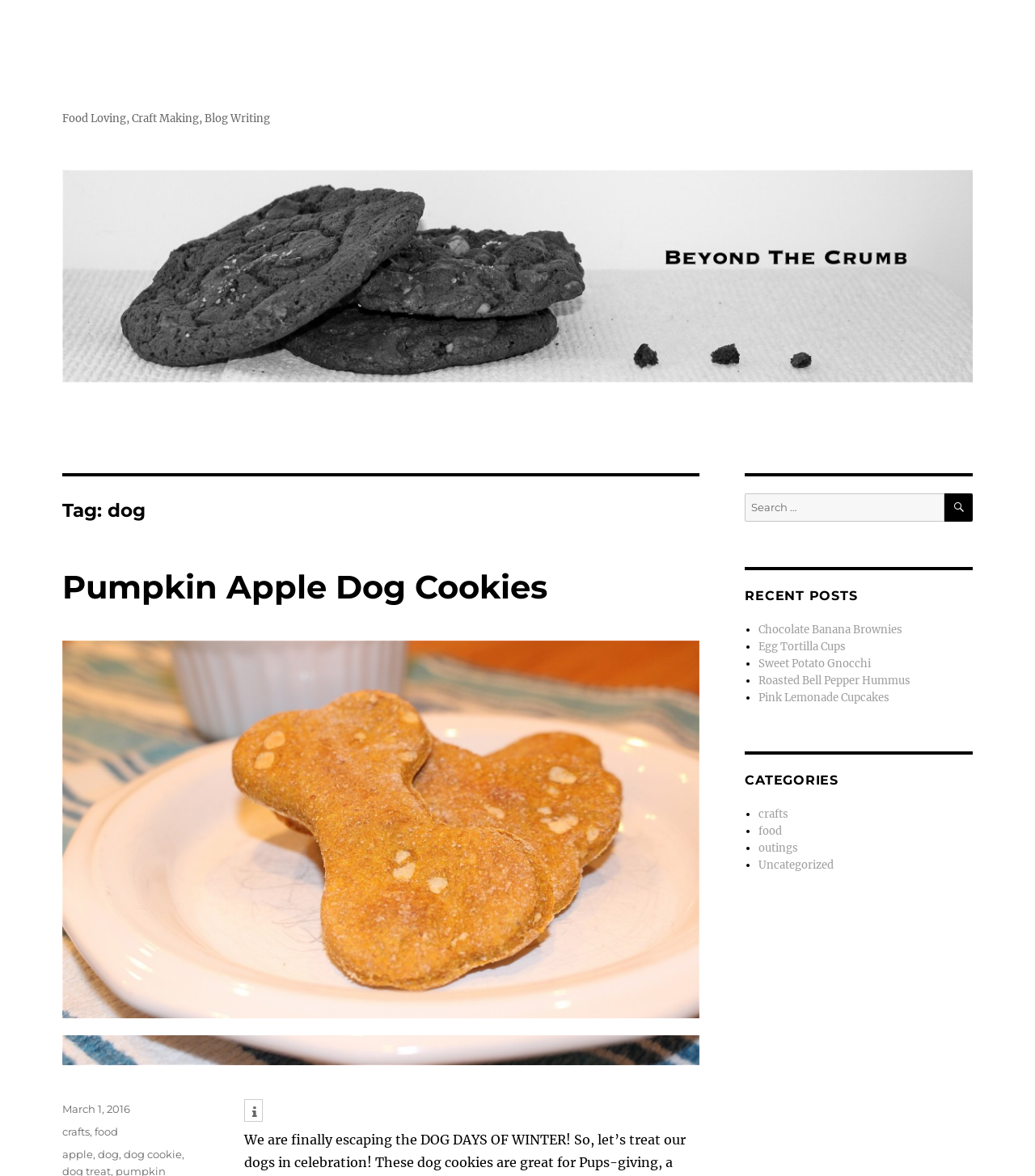Indicate the bounding box coordinates of the element that must be clicked to execute the instruction: "view recent posts". The coordinates should be given as four float numbers between 0 and 1, i.e., [left, top, right, bottom].

[0.72, 0.499, 0.94, 0.513]